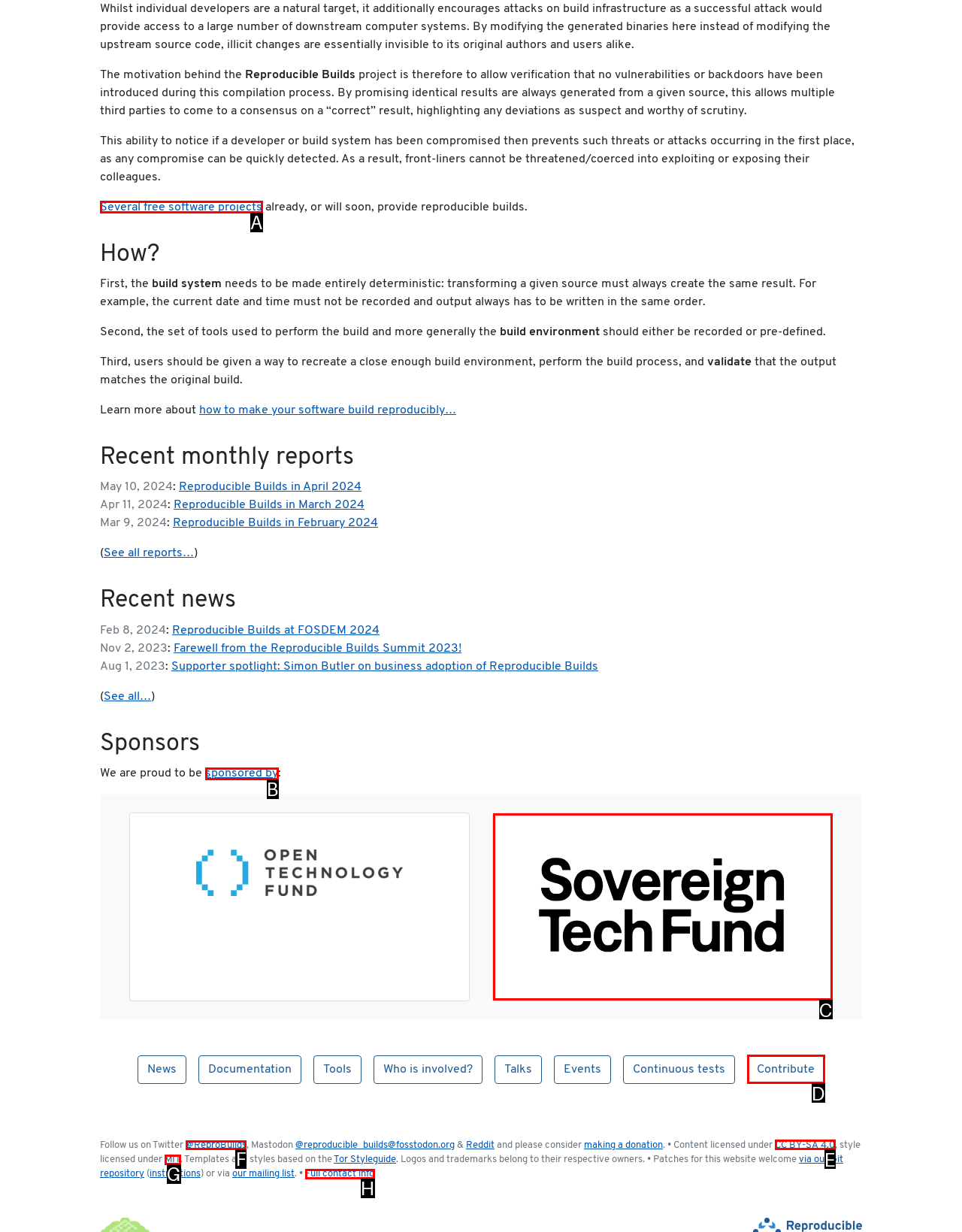Figure out which option to click to perform the following task: Follow Reproducible Builds on Twitter
Provide the letter of the correct option in your response.

F